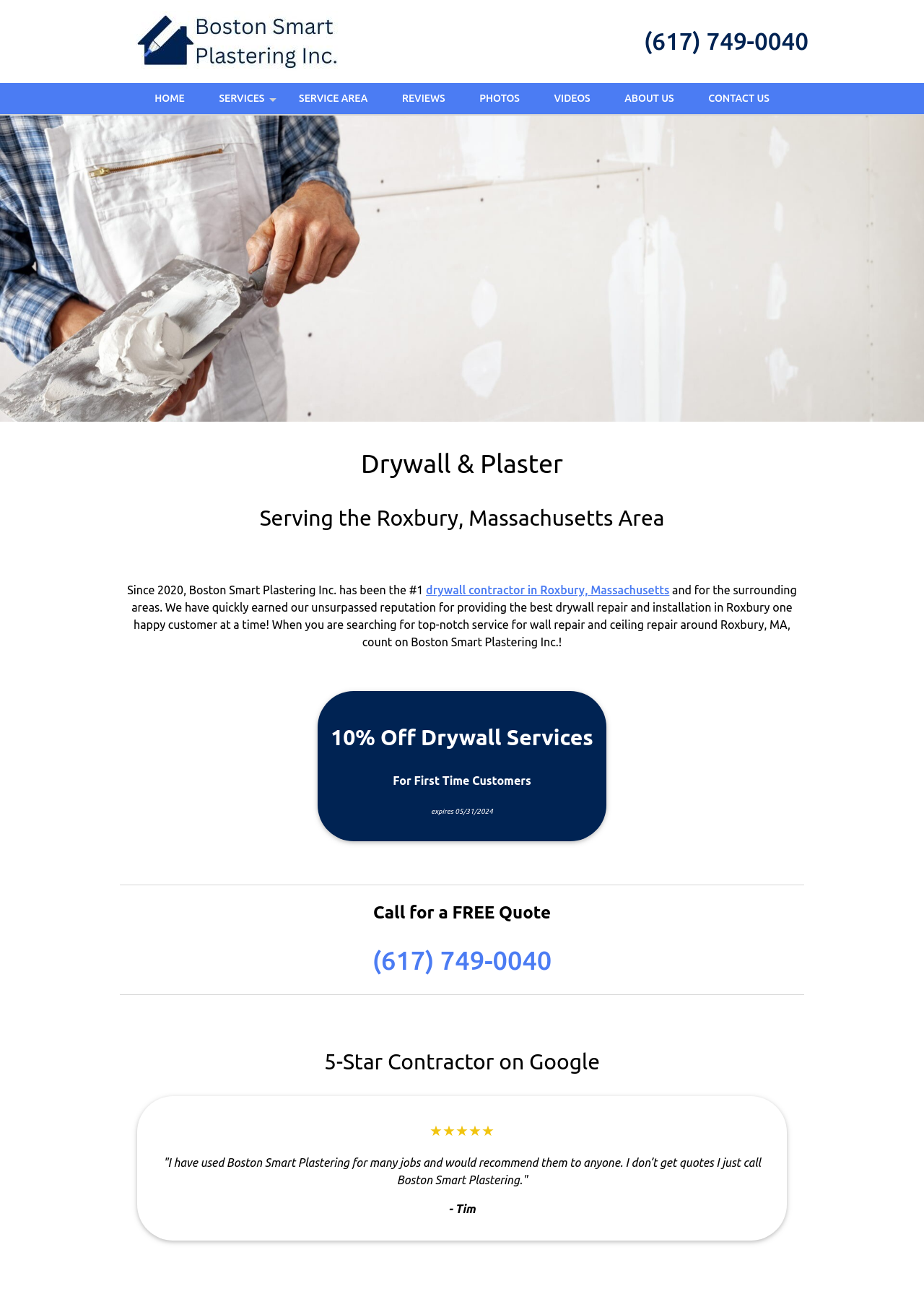Point out the bounding box coordinates of the section to click in order to follow this instruction: "Read reviews".

[0.418, 0.064, 0.499, 0.088]